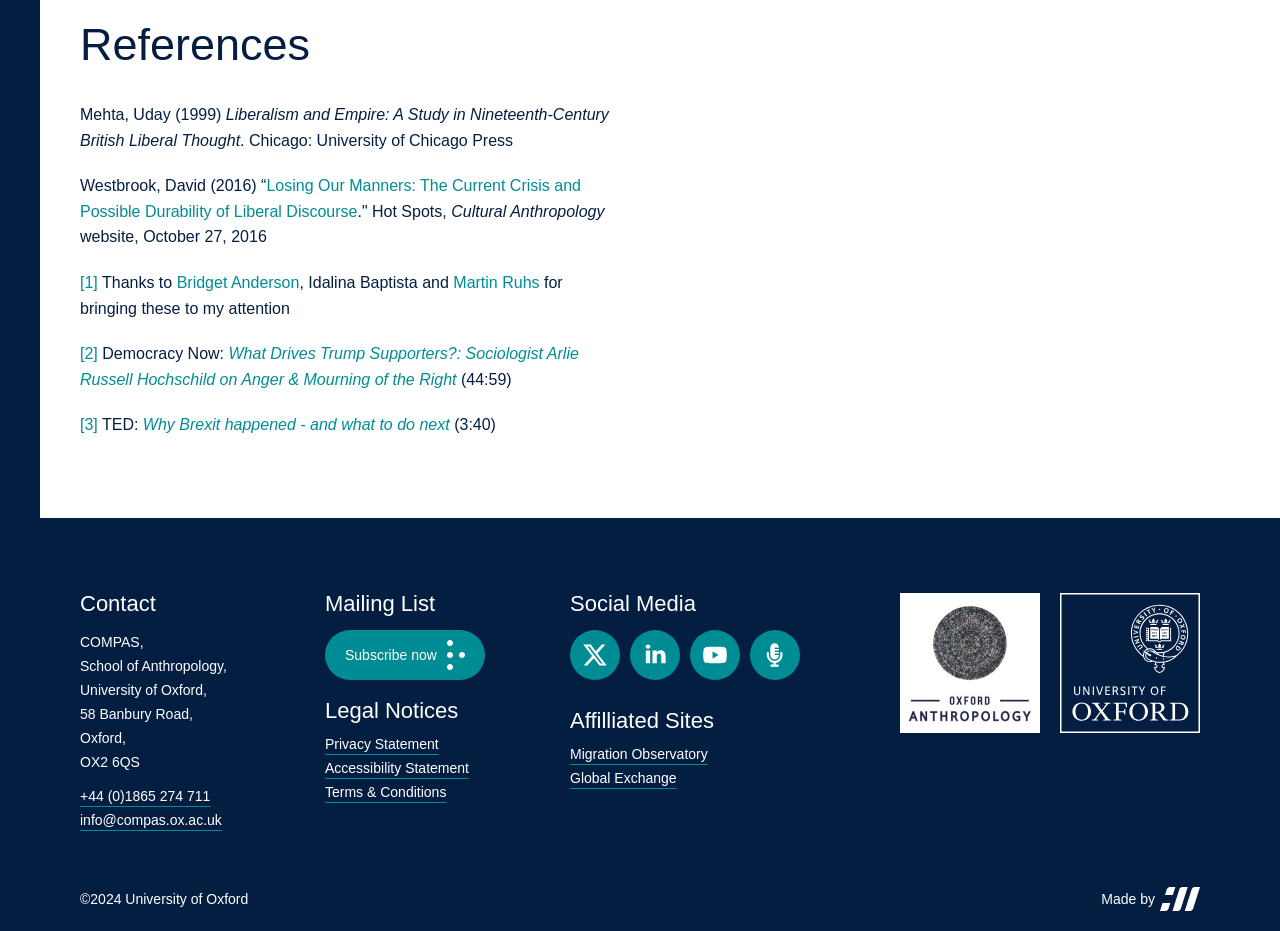Please find the bounding box coordinates of the element's region to be clicked to carry out this instruction: "Check the Privacy Statement".

[0.254, 0.791, 0.343, 0.808]